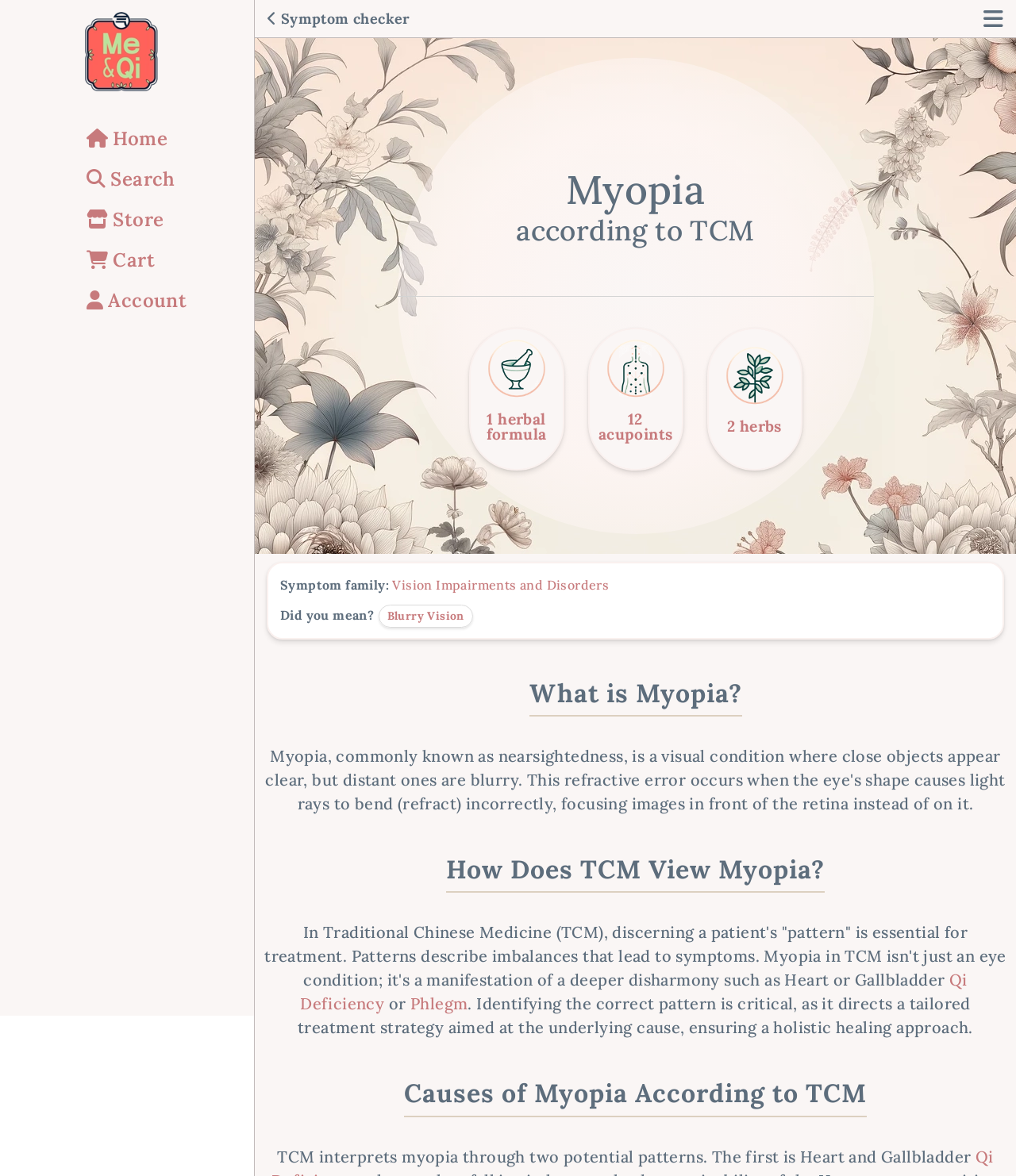Please identify the bounding box coordinates of the element that needs to be clicked to perform the following instruction: "Check 'Vision Impairments and Disorders'".

[0.386, 0.491, 0.599, 0.504]